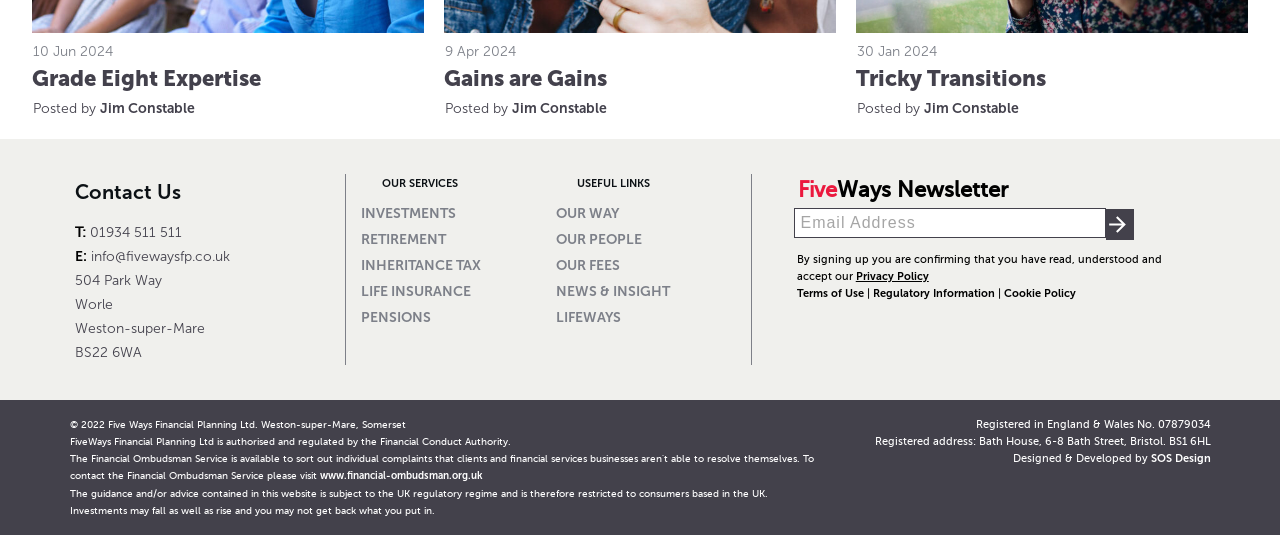Find the bounding box coordinates of the clickable element required to execute the following instruction: "Click the link to Sanfrod Dickens". Provide the coordinates as four float numbers between 0 and 1, i.e., [left, top, right, bottom].

None